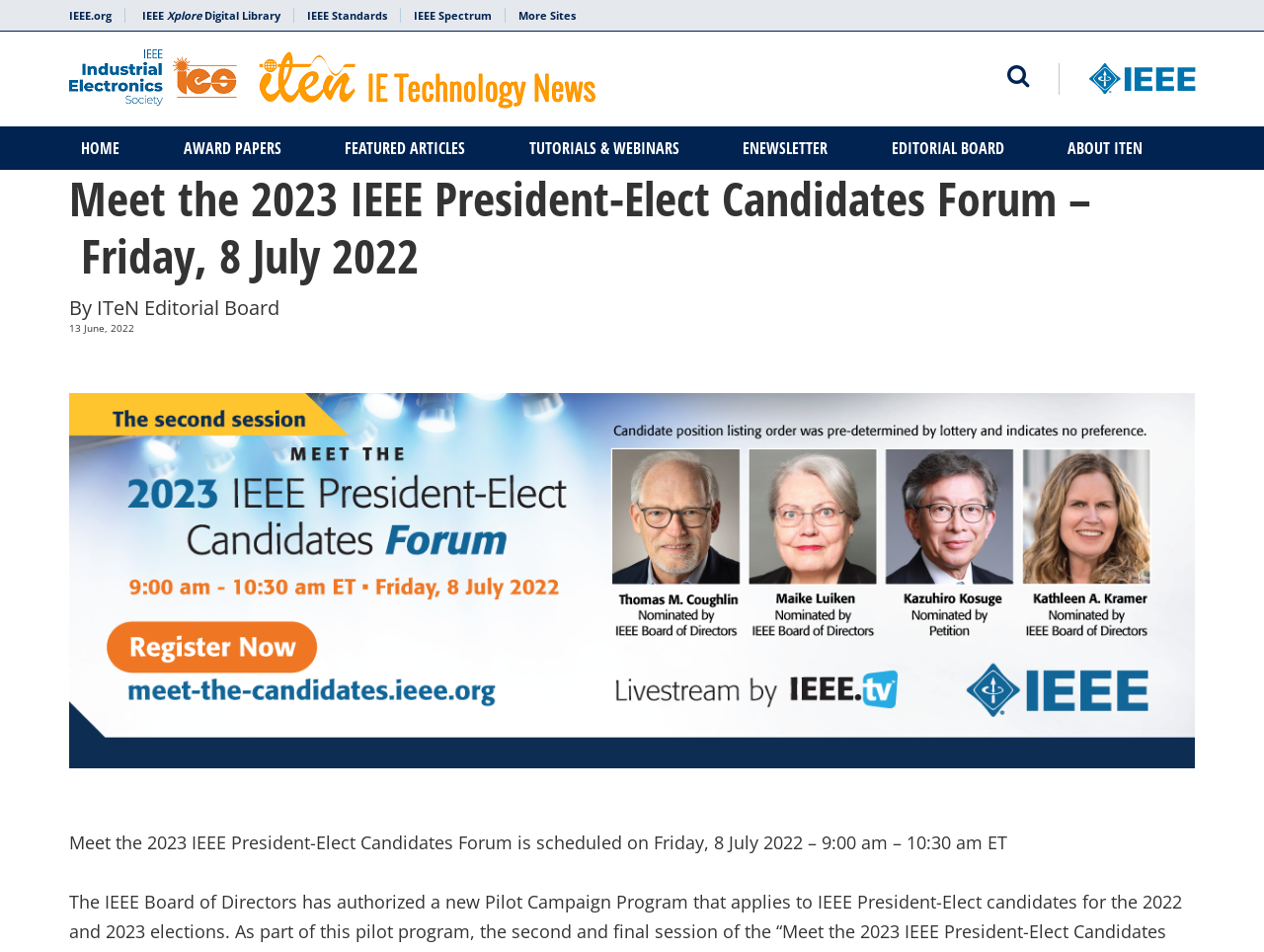Please identify the bounding box coordinates of the element's region that needs to be clicked to fulfill the following instruction: "Visit IEEE.org". The bounding box coordinates should consist of four float numbers between 0 and 1, i.e., [left, top, right, bottom].

[0.055, 0.008, 0.099, 0.024]